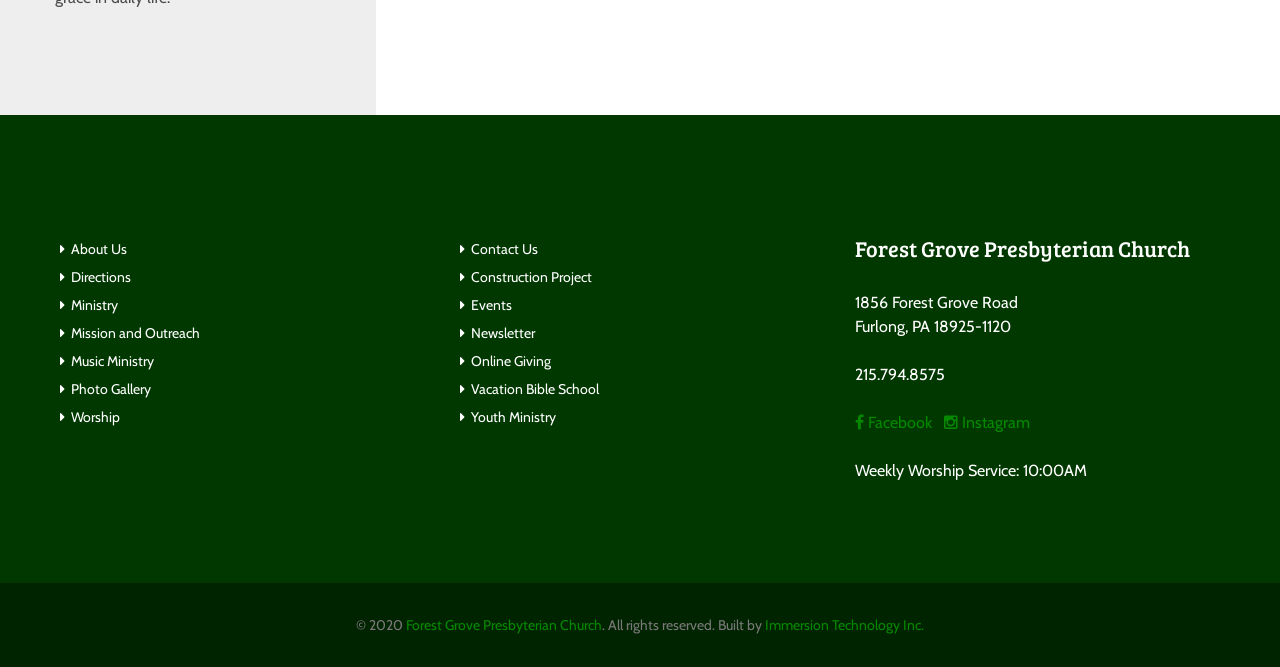Indicate the bounding box coordinates of the element that must be clicked to execute the instruction: "Call 215.794.8575". The coordinates should be given as four float numbers between 0 and 1, i.e., [left, top, right, bottom].

[0.668, 0.547, 0.738, 0.576]